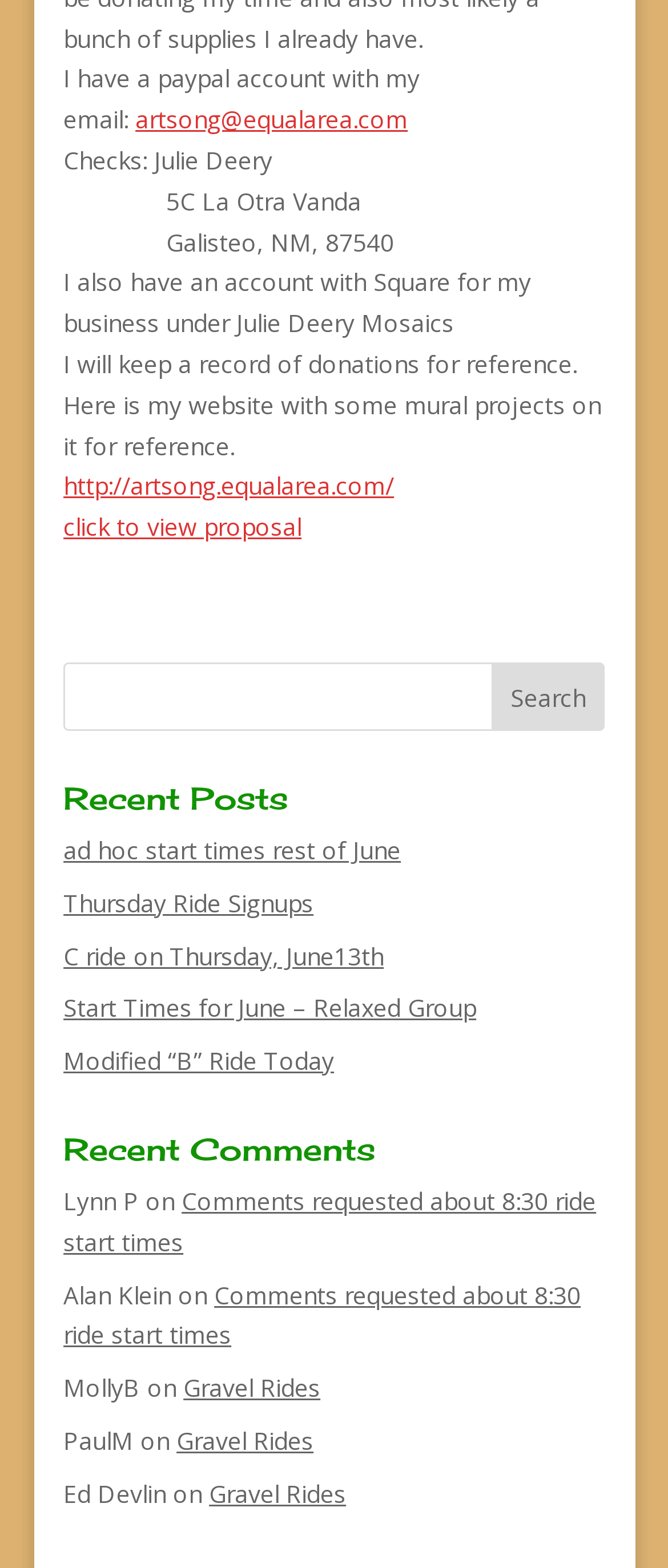Could you indicate the bounding box coordinates of the region to click in order to complete this instruction: "Check comment from Lynn P".

[0.095, 0.755, 0.892, 0.802]